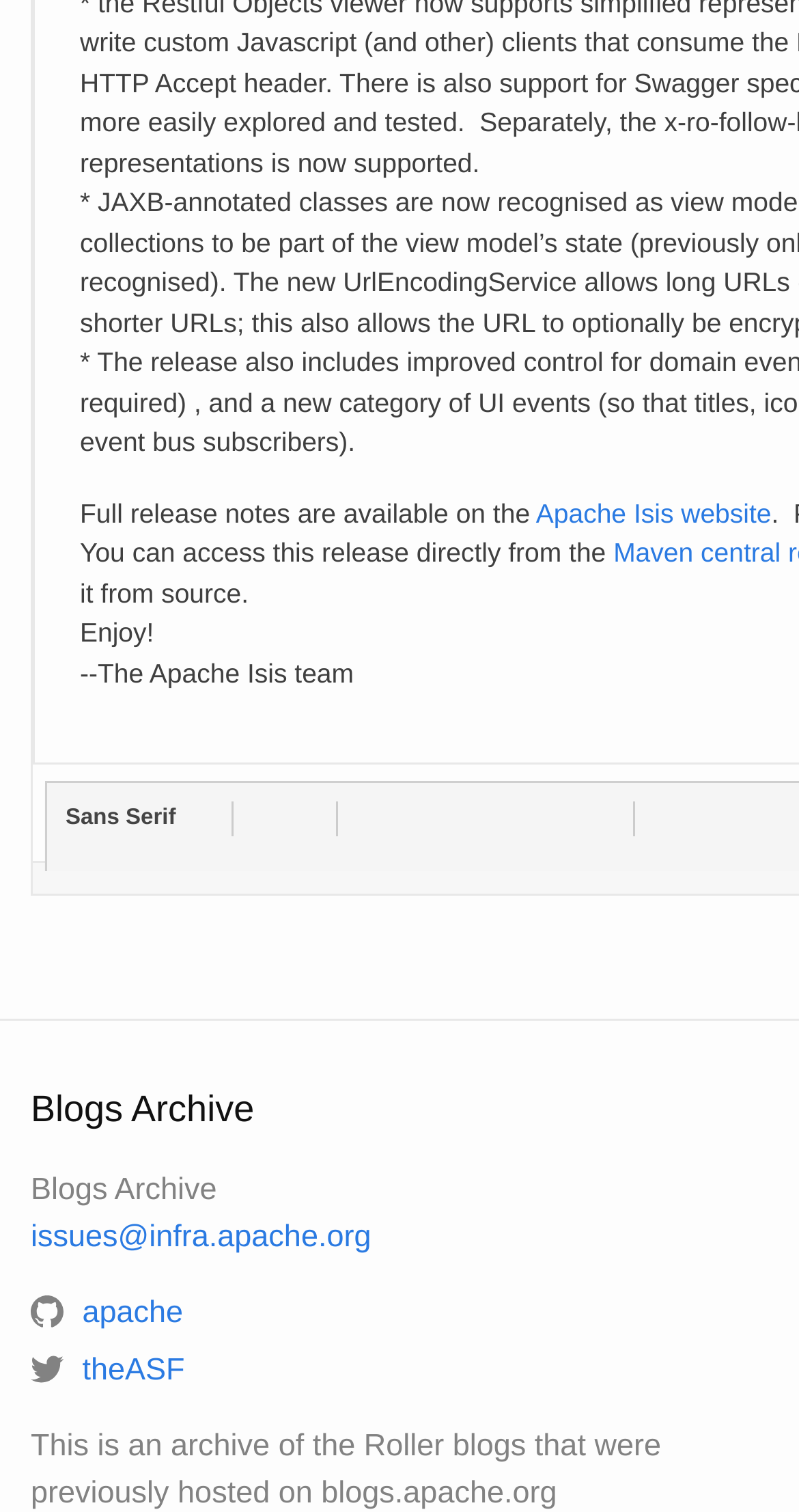Provide the bounding box coordinates of the UI element that matches the description: "parent_node: Sans Serif aria-label="Bold ‪(Ctrl-B)‬"".

[0.439, 0.524, 0.509, 0.559]